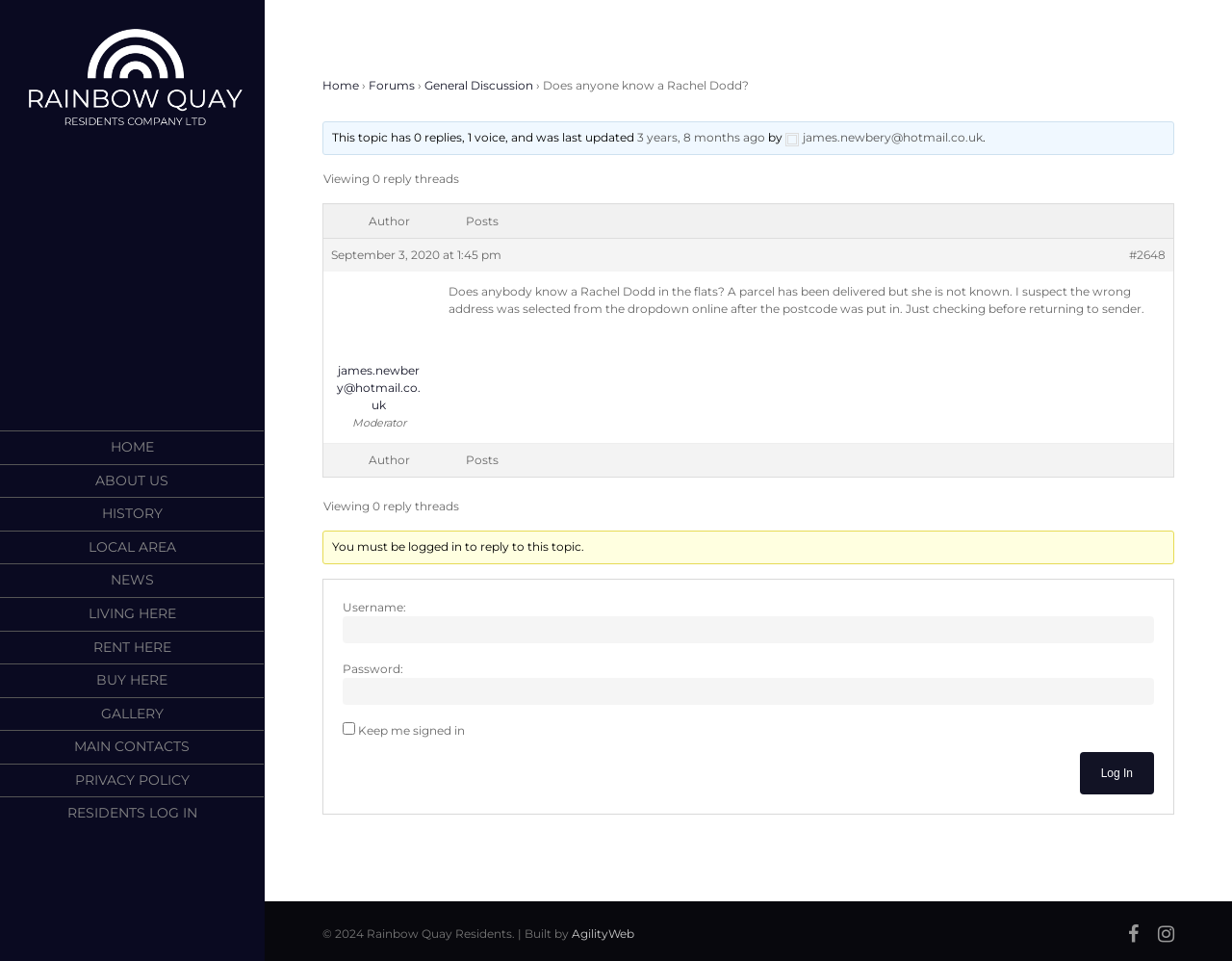Pinpoint the bounding box coordinates for the area that should be clicked to perform the following instruction: "Click on the 'NEWS' link".

[0.089, 0.587, 0.125, 0.621]